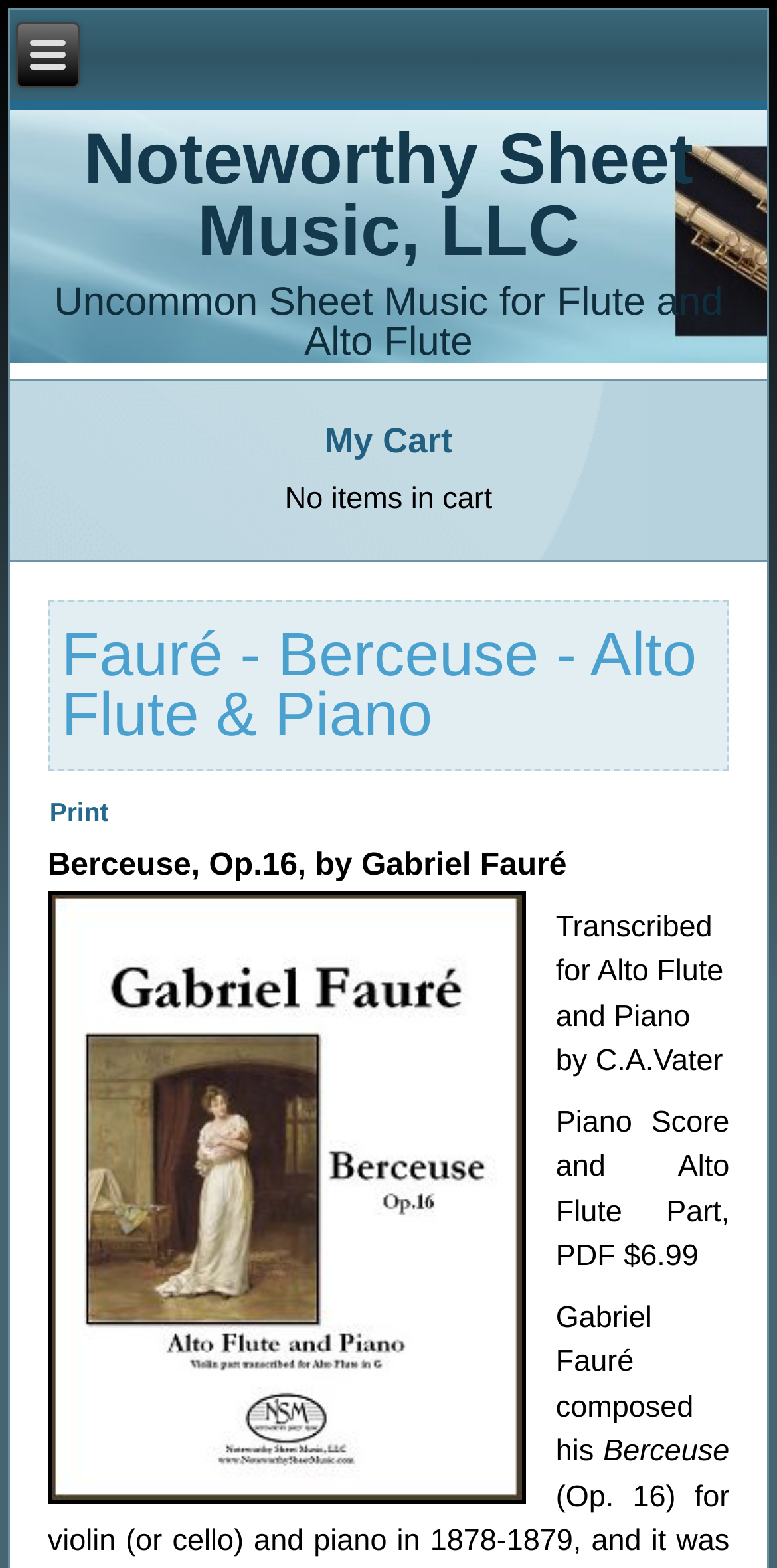How many items are in the cart?
Examine the image and give a concise answer in one word or a short phrase.

No items